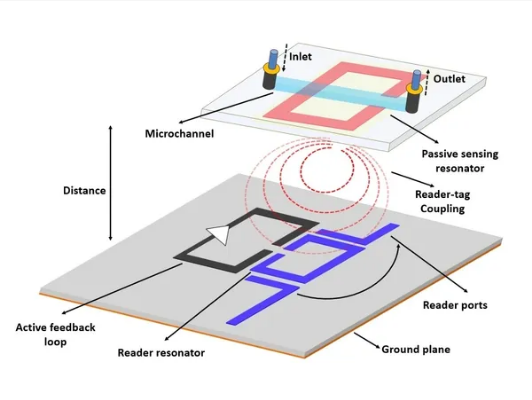What is the benefit of the active feedback loop?
Answer the question in as much detail as possible.

The incorporation of an active feedback loop into the design of the RF/microwave sensor system enhances the sensor's responsiveness and accuracy, allowing for more efficient and effective monitoring of nutrient elements in agricultural applications.